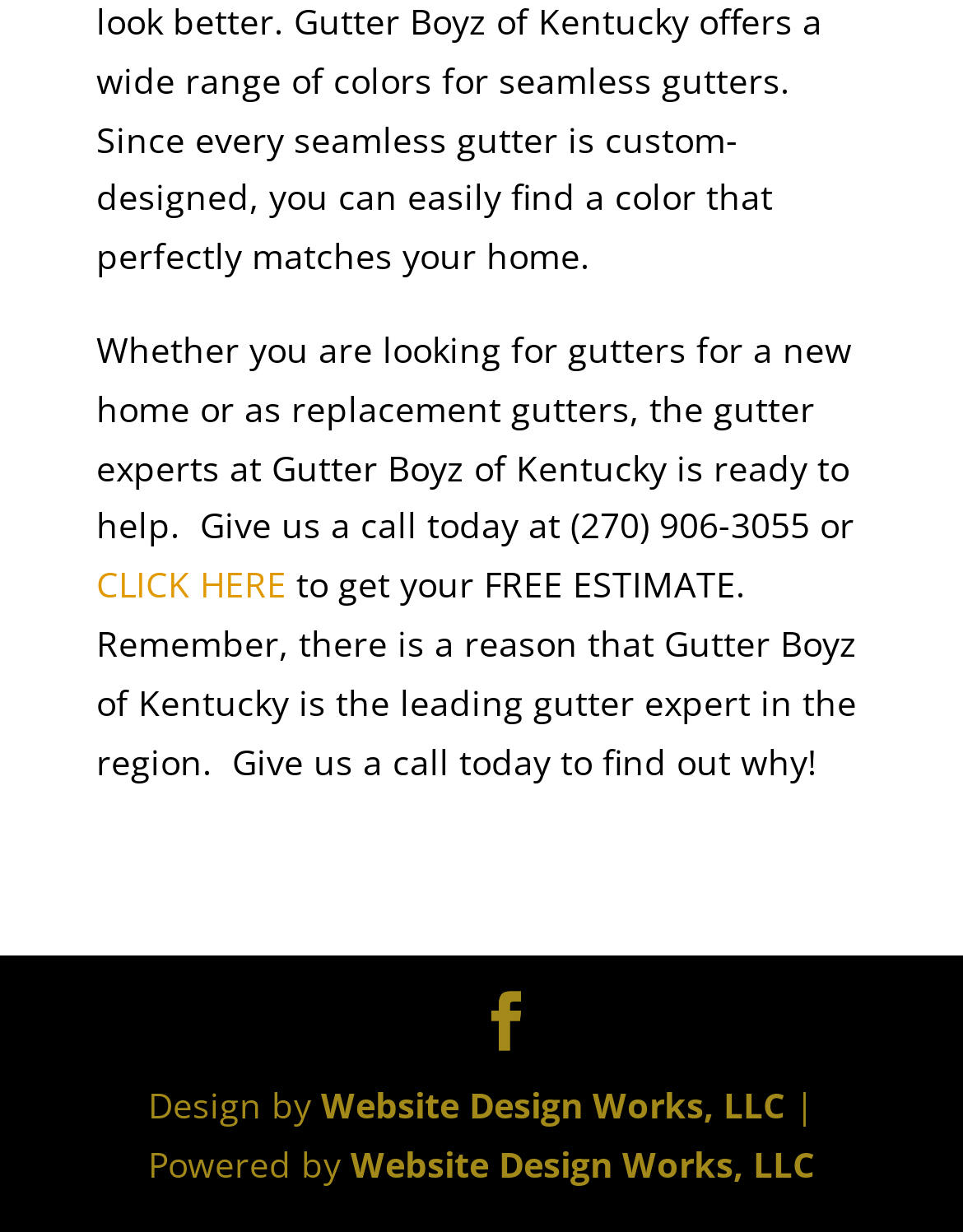What is the phone number to call for a free estimate?
Based on the image, answer the question with as much detail as possible.

The phone number can be found in the first paragraph of text, which invites users to call for a free estimate.